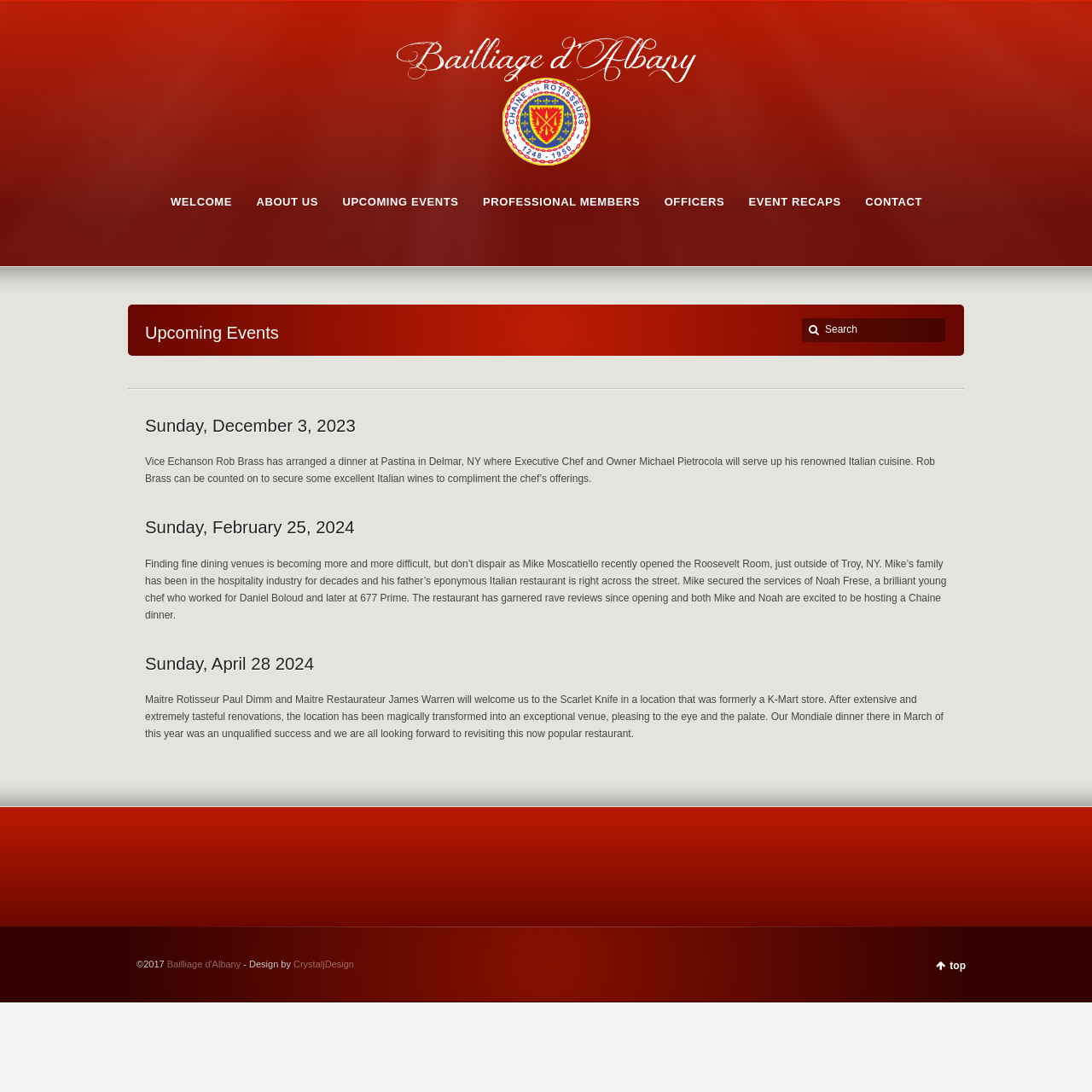Create a detailed description of the webpage's content and layout.

The webpage is about the Albany New York Bailliage of Chaine des Rotisseurs, a culinary organization. At the top, there is a logo image of Bailliage d'Albany, accompanied by a link to the same. Below this, there is a navigation menu with links to different sections of the website, including WELCOME, ABOUT US, UPCOMING EVENTS, PROFESSIONAL MEMBERS, OFFICERS, EVENT RECAPS, and CONTACT.

The main content of the page is divided into three sections, each describing an upcoming event. The first event is on Sunday, December 3, 2023, and features a dinner at Pastina in Delmar, NY. The second event is on Sunday, February 25, 2024, and takes place at the Roosevelt Room, just outside of Troy, NY. The third event is on Sunday, April 28, 2024, and will be held at the Scarlet Knife.

Each event section has a heading with the date of the event, followed by a brief description of the event. There is also a search bar at the top right corner of the page, allowing users to search the website.

At the bottom of the page, there is a copyright notice and a link to the website designer, CrystaljDesign. There is also a link to the top of the page and a link to Bailliage d'Albany.